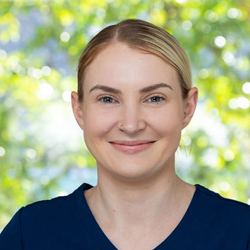What color is Jayde's scrub top?
Based on the image, answer the question with as much detail as possible.

The caption explicitly states that Jayde is wearing a dark blue scrub top, which reflects her professional role in the healthcare field.